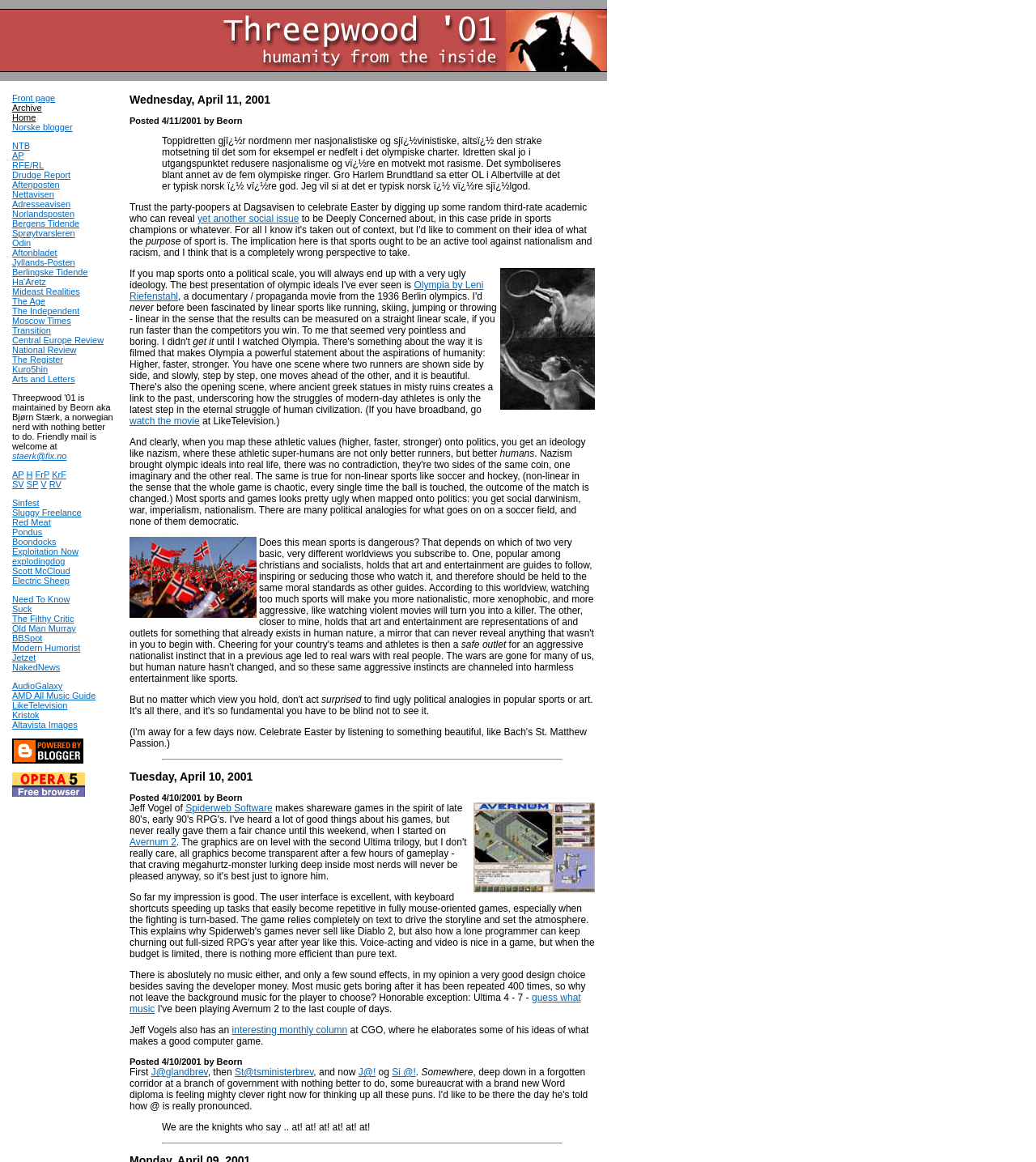Please answer the following question as detailed as possible based on the image: 
What is the author's nationality?

The author's nationality can be inferred from the text, which mentions 'norsk' (meaning Norwegian) and 'Norske blogger' (meaning Norwegian bloggers). This suggests that the author is of Norwegian nationality.